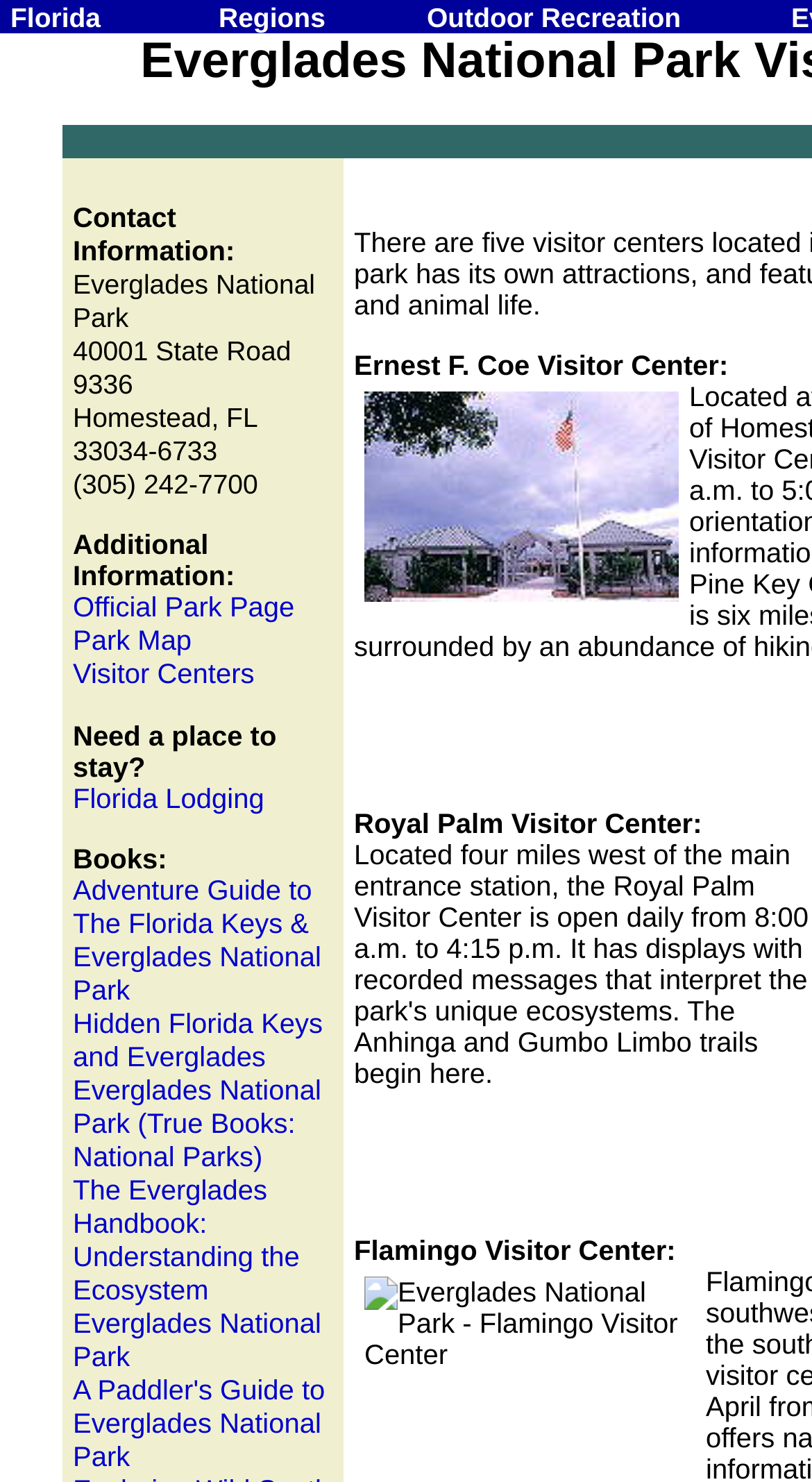Please use the details from the image to answer the following question comprehensively:
What is the phone number of the Everglades National Park Visitor Center?

I found the phone number by examining the static text elements at the top of the webpage, which provide the contact information of the visitor center.